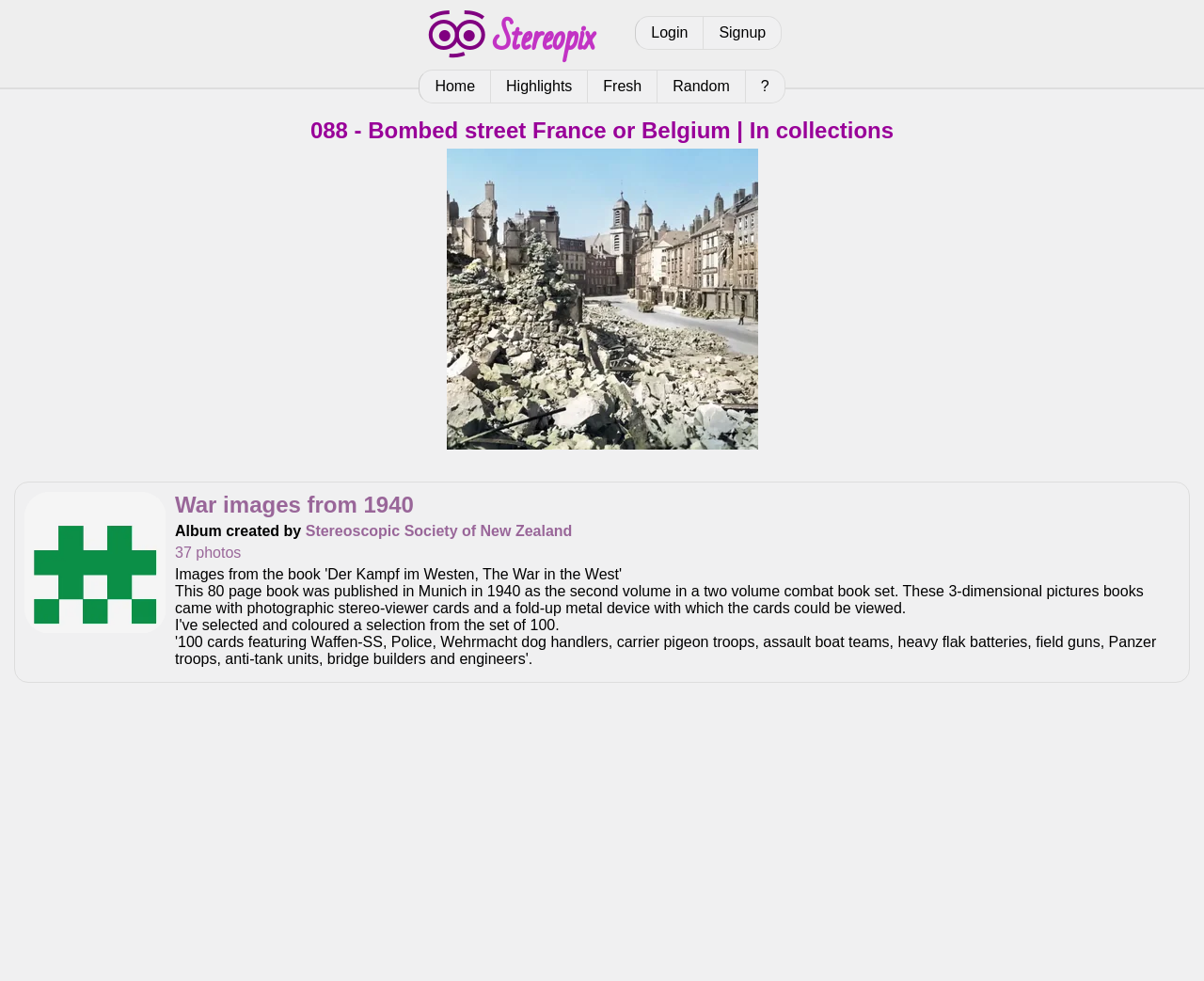Give a succinct answer to this question in a single word or phrase: 
How many photos are in the album?

37 photos